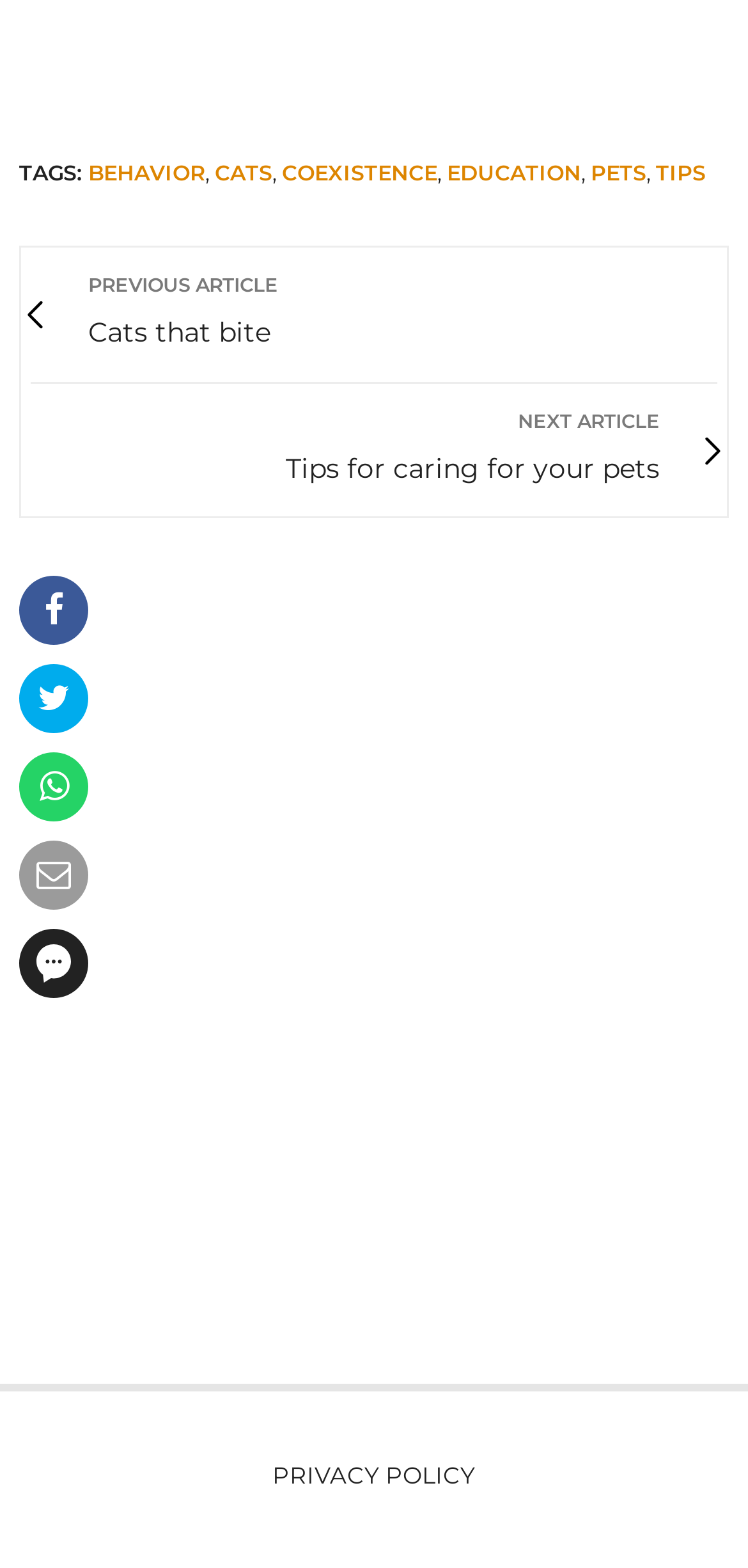Extract the bounding box coordinates for the described element: "Main Menu". The coordinates should be represented as four float numbers between 0 and 1: [left, top, right, bottom].

None